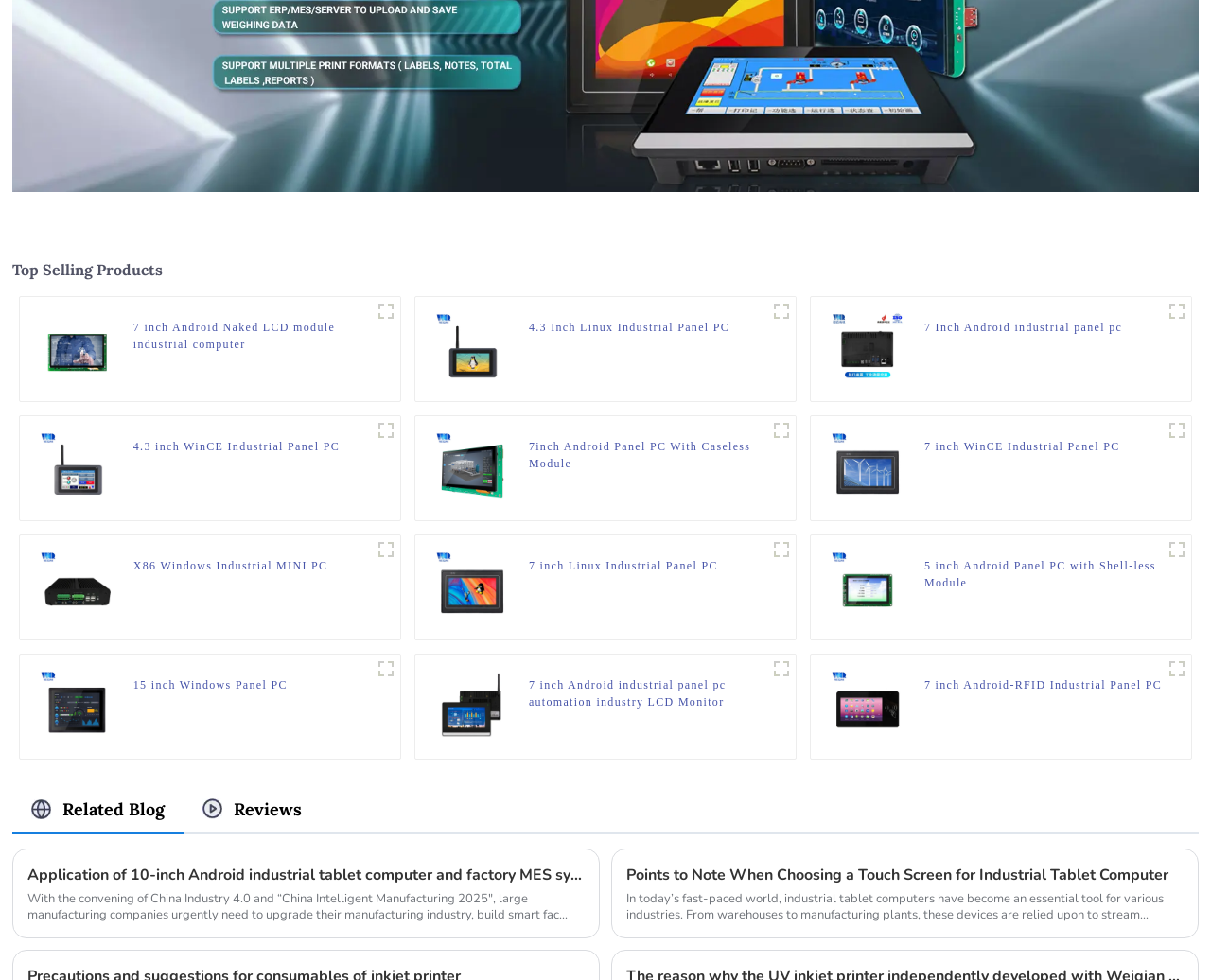What is the main category of products?
From the screenshot, provide a brief answer in one word or phrase.

Industrial Panel PCs